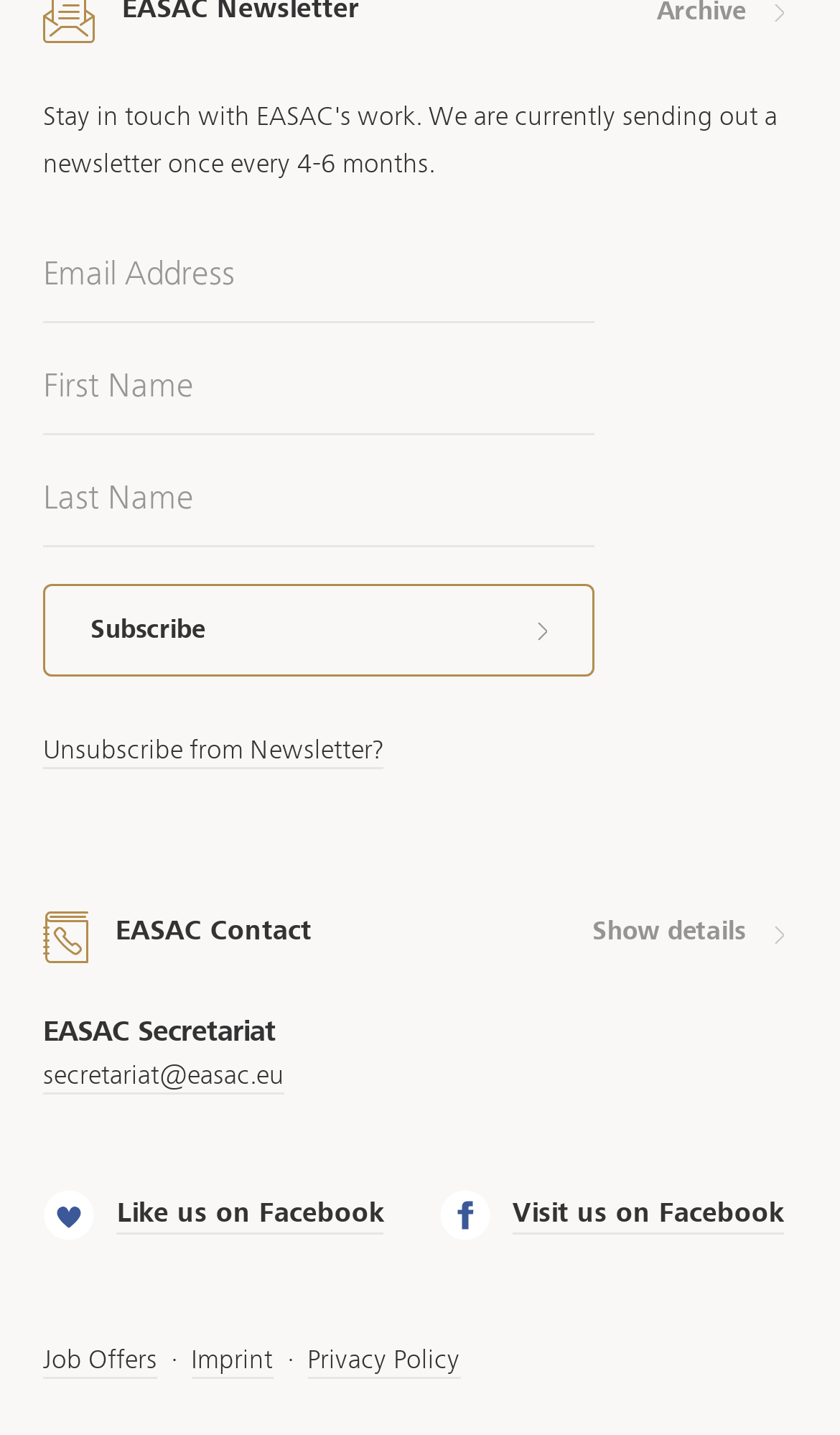From the given element description: "secretariat@easac.eu", find the bounding box for the UI element. Provide the coordinates as four float numbers between 0 and 1, in the order [left, top, right, bottom].

[0.051, 0.74, 0.338, 0.763]